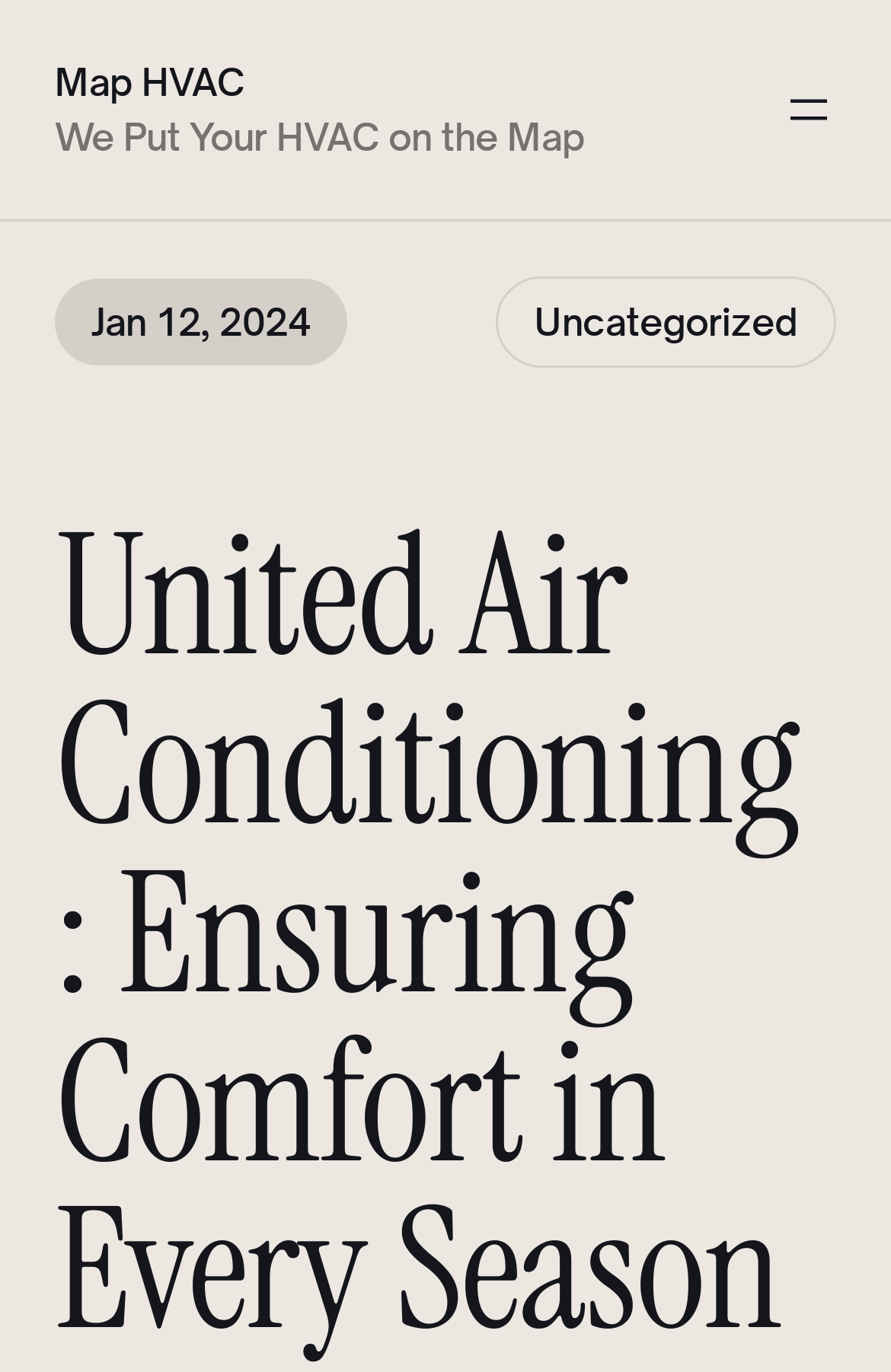Extract the bounding box of the UI element described as: "aria-label="Open menu"".

[0.877, 0.06, 0.938, 0.1]